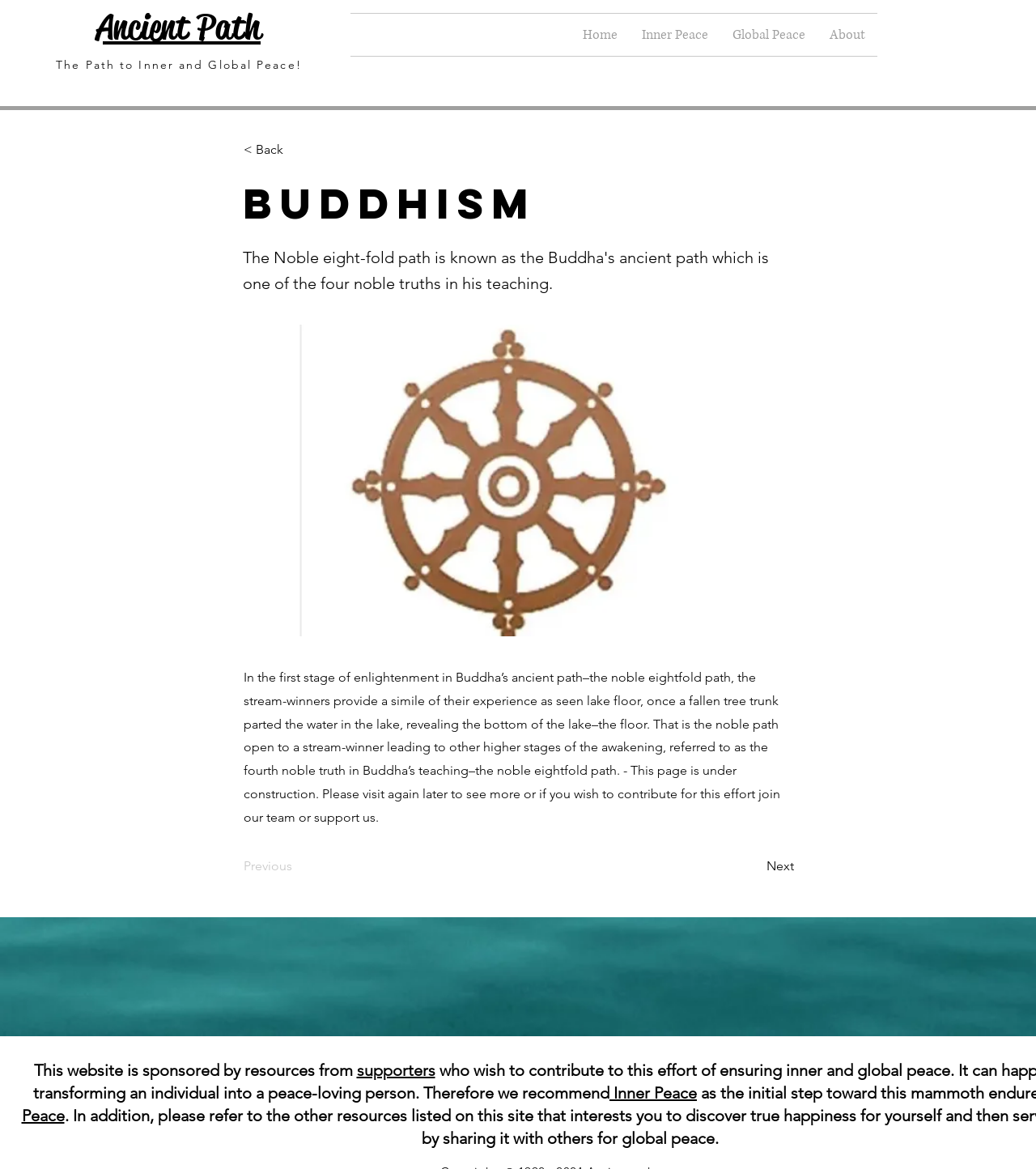Offer an in-depth caption of the entire webpage.

The webpage is about Buddhism and its ancient path. At the top, there is a heading "Ancient Path" with a link to it, situated near the left edge of the page. Below it, there is a navigation menu labeled "Site" that spans across the top of the page, containing links to "Home", "Inner Peace", "Global Peace", and "About".

Further down, there is a link "The Path to Inner and Global Peace!" located near the top-left corner of the page. The main content area begins below this link, taking up most of the page's space. Within this area, there is a link "< Back" situated near the top-left corner, followed by a heading "Buddhism" that spans across the top of the main content area.

Below the heading, there is an image "WeelofDhamma.jpg" that takes up a significant portion of the main content area. The image is accompanied by a block of text that describes the first stage of enlightenment in Buddha's ancient path, the noble eightfold path. The text also mentions that the page is under construction and invites visitors to contribute or support the effort.

At the bottom of the main content area, there are two buttons, "Previous" and "Next", with the "Previous" button being disabled. Near the bottom-left corner of the page, there is a text "This website is sponsored by resources from" followed by a link to "supporters". Finally, near the bottom-right corner, there is a link to "Inner Peace".